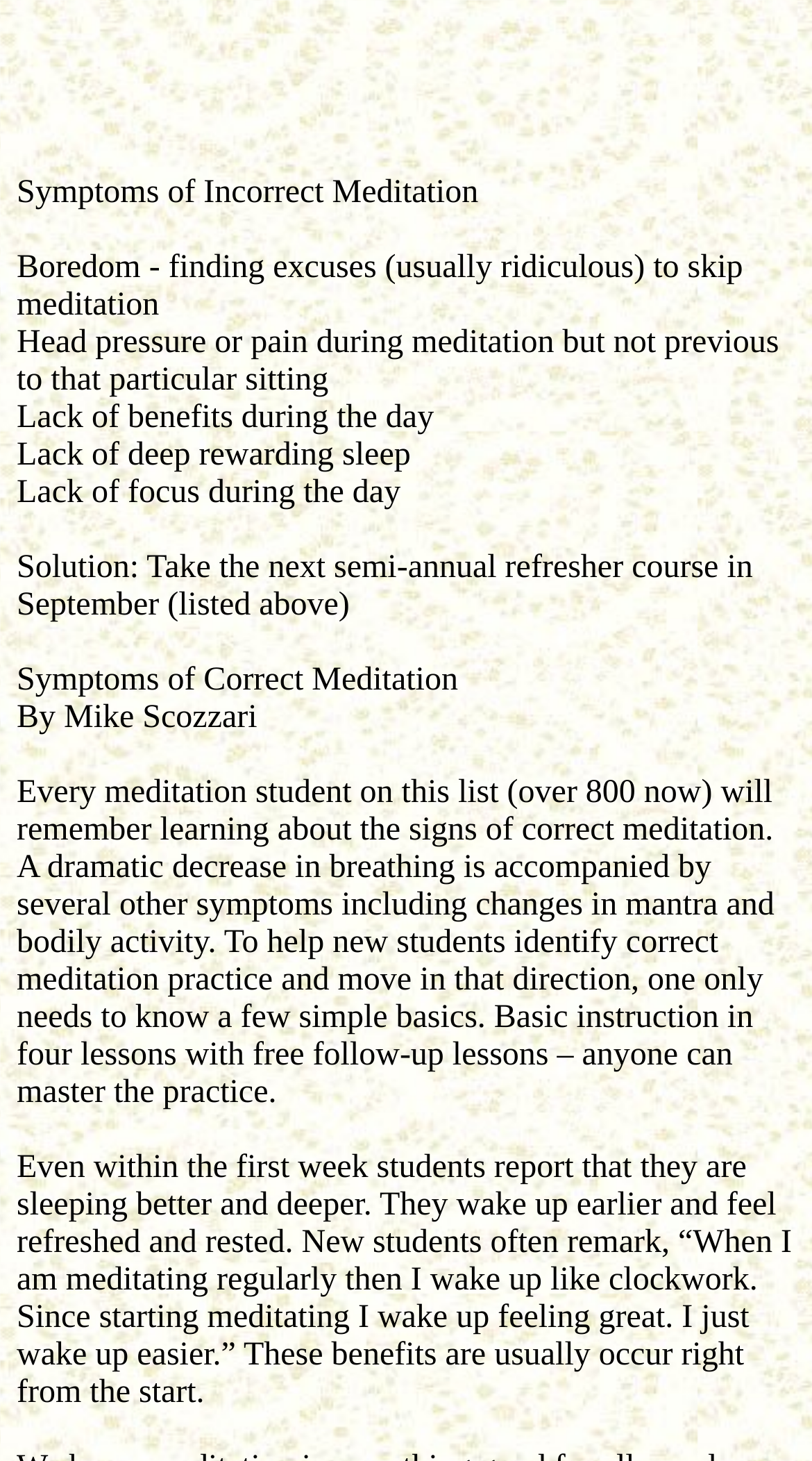Answer the following query concisely with a single word or phrase:
What is the benefit of correct meditation?

Better sleep